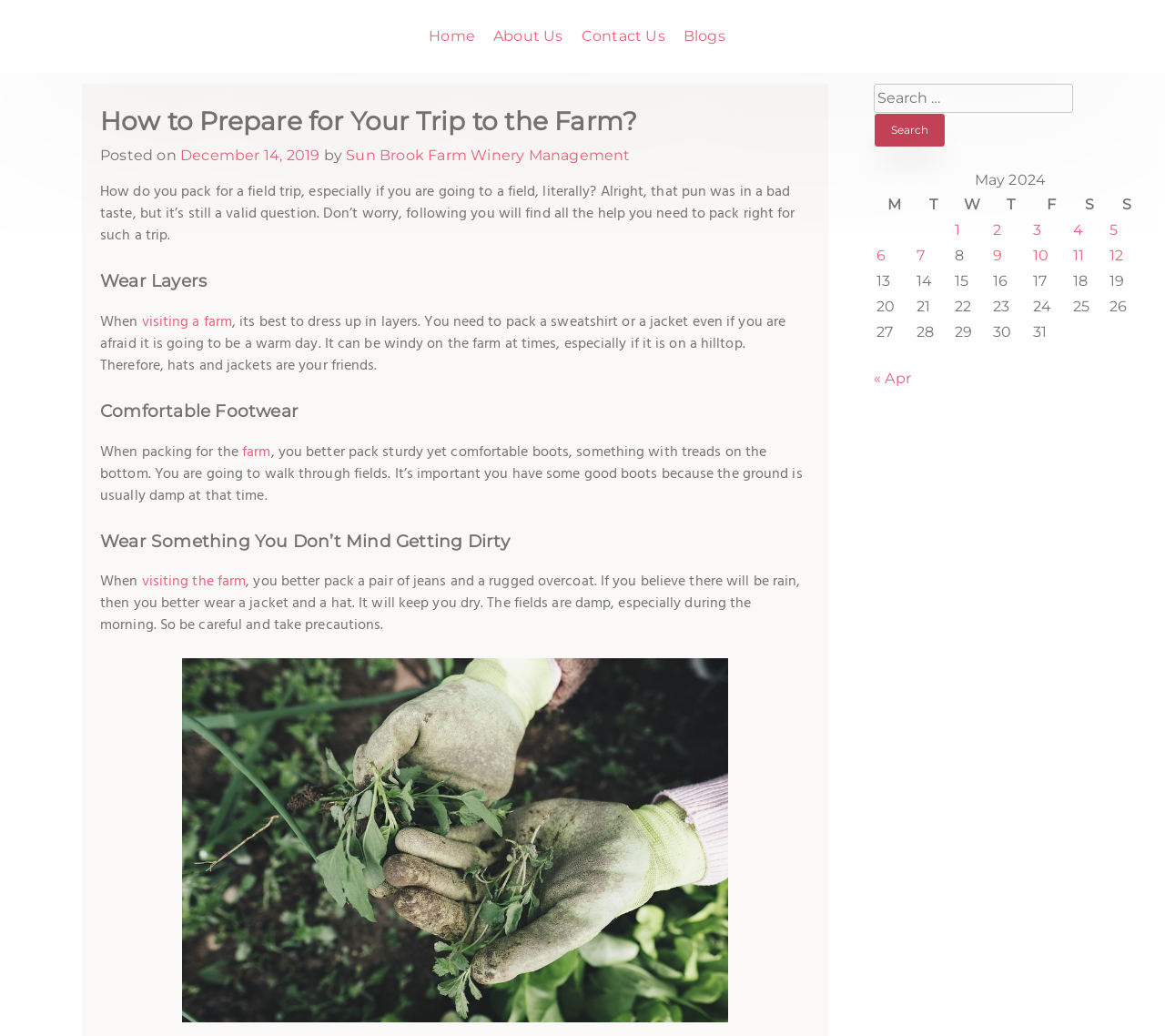Identify the bounding box of the HTML element described as: "visiting the farm".

[0.121, 0.55, 0.211, 0.573]